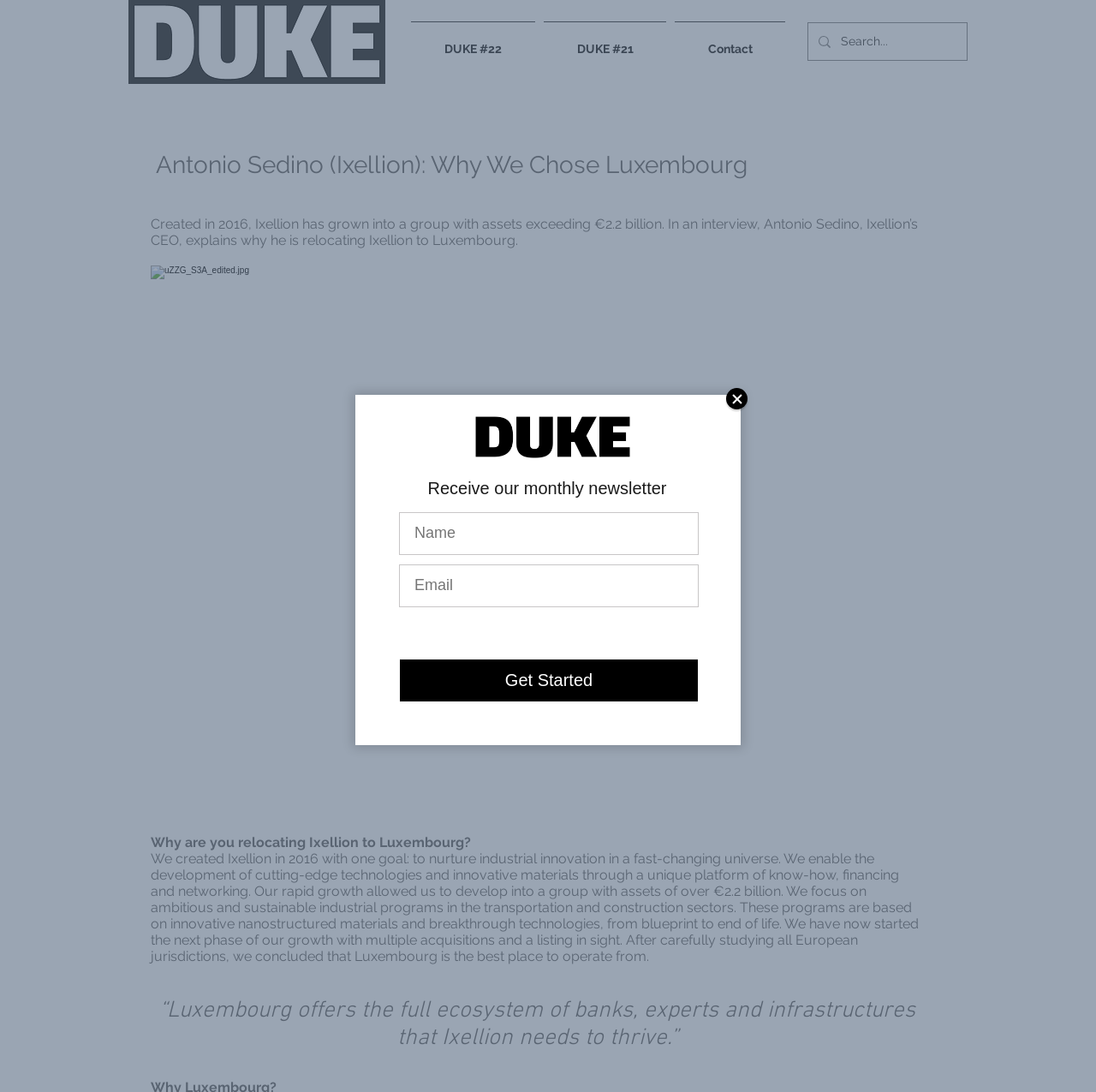What is the name of the CEO of Ixellion?
Kindly give a detailed and elaborate answer to the question.

I found the answer by reading the text on the webpage, specifically the sentence 'In an interview, Antonio Sedino, Ixellion’s CEO, explains why he is relocating Ixellion to Luxembourg.'